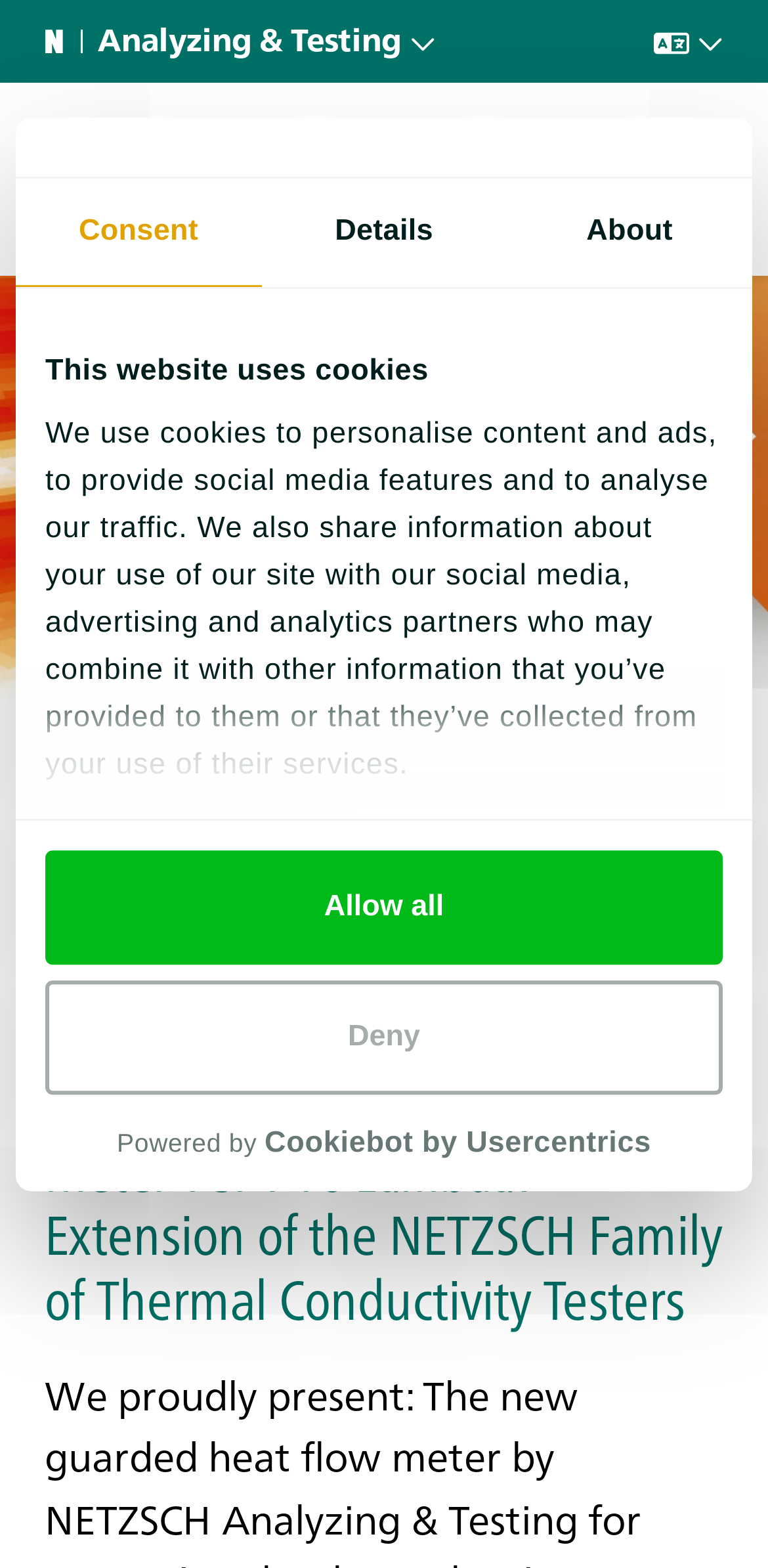How many images are there in the navigation button?
Answer the question with just one word or phrase using the image.

3